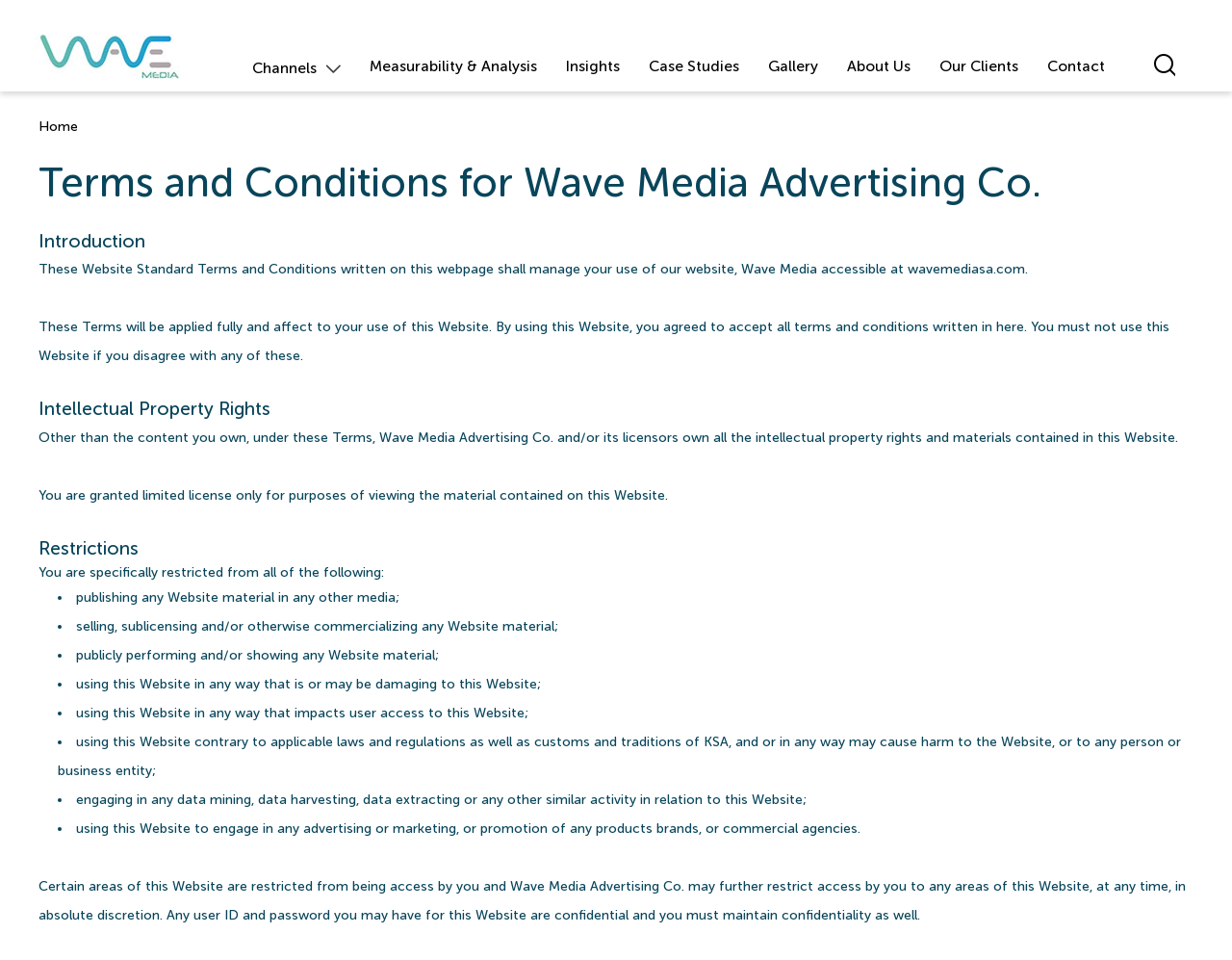Based on the element description Measurability & Analysis, identify the bounding box coordinates for the UI element. The coordinates should be in the format (top-left x, top-left y, bottom-right x, bottom-right y) and within the 0 to 1 range.

[0.3, 0.051, 0.436, 0.086]